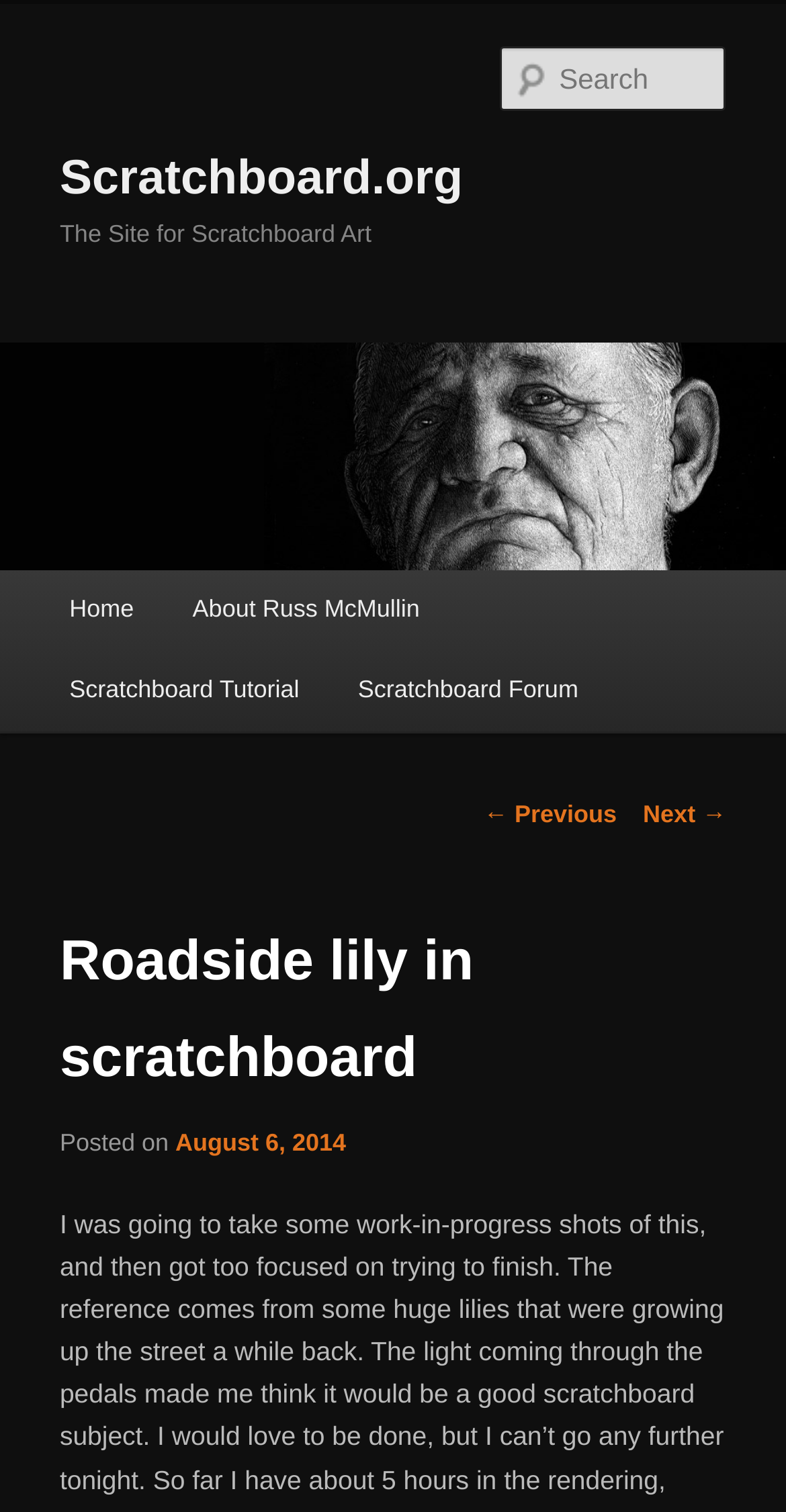Refer to the image and answer the question with as much detail as possible: Is there a search function on the website?

A search function can be found in the textbox element labeled 'Search' at the top of the page. This suggests that users can search for content on the website.